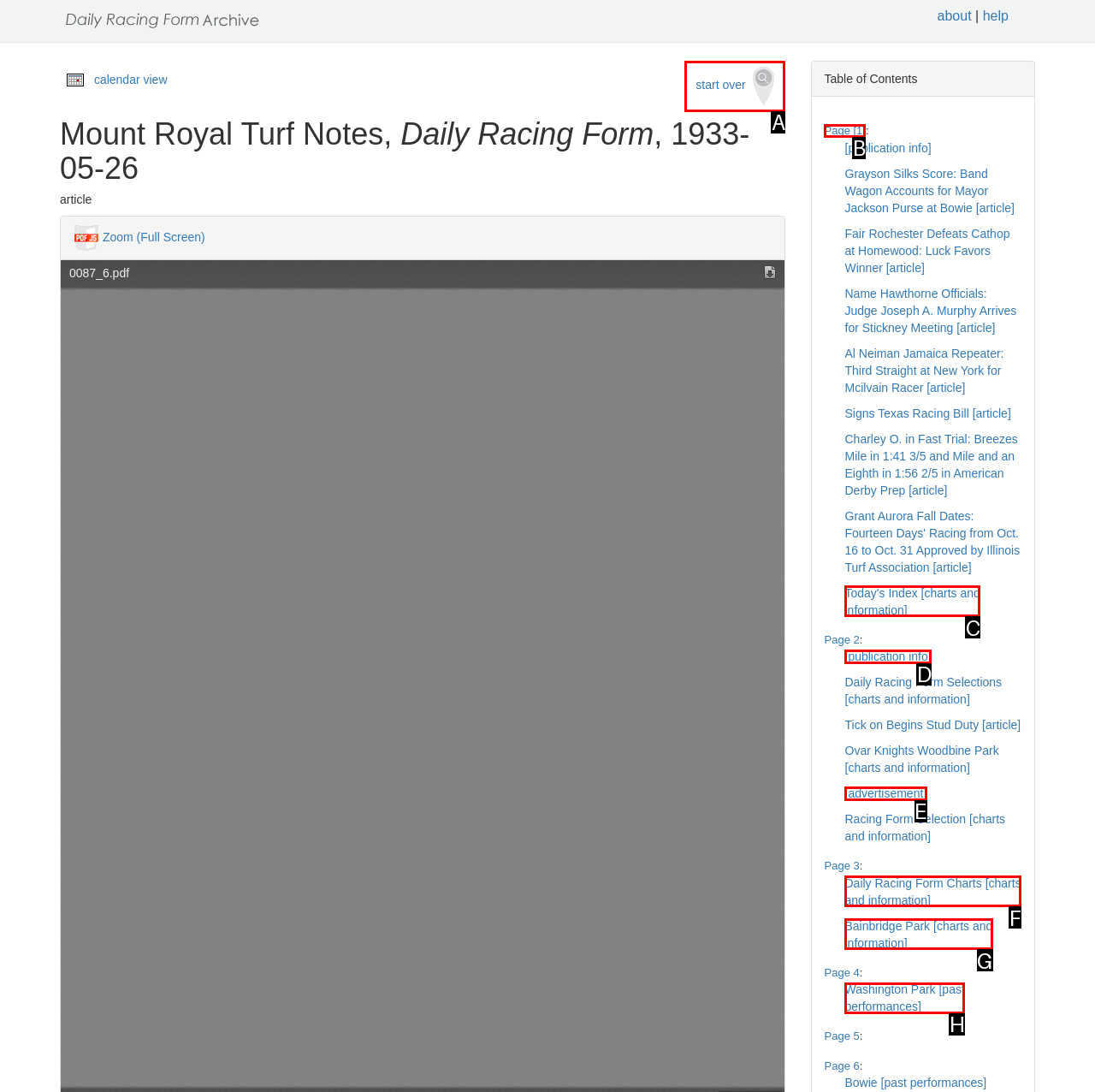Select the letter of the option that corresponds to: Bainbridge Park [charts and information]
Provide the letter from the given options.

G